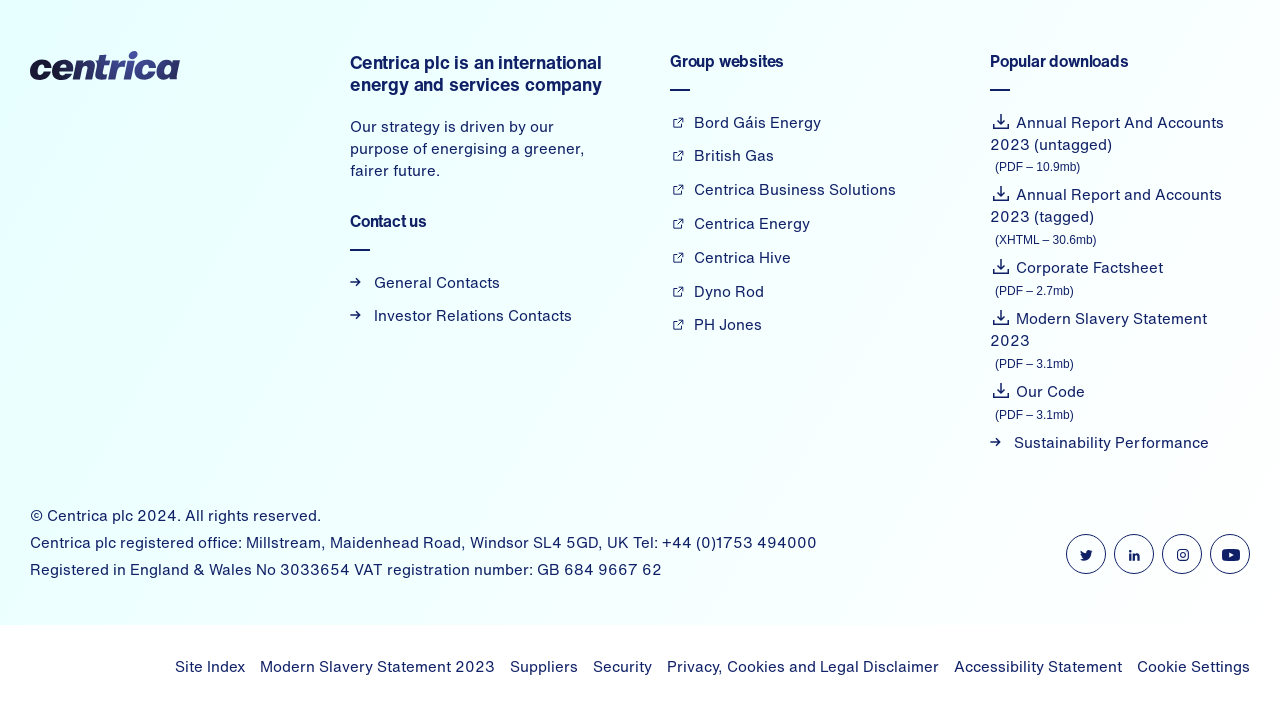Calculate the bounding box coordinates for the UI element based on the following description: "Suppliers". Ensure the coordinates are four float numbers between 0 and 1, i.e., [left, top, right, bottom].

[0.398, 0.92, 0.452, 0.951]